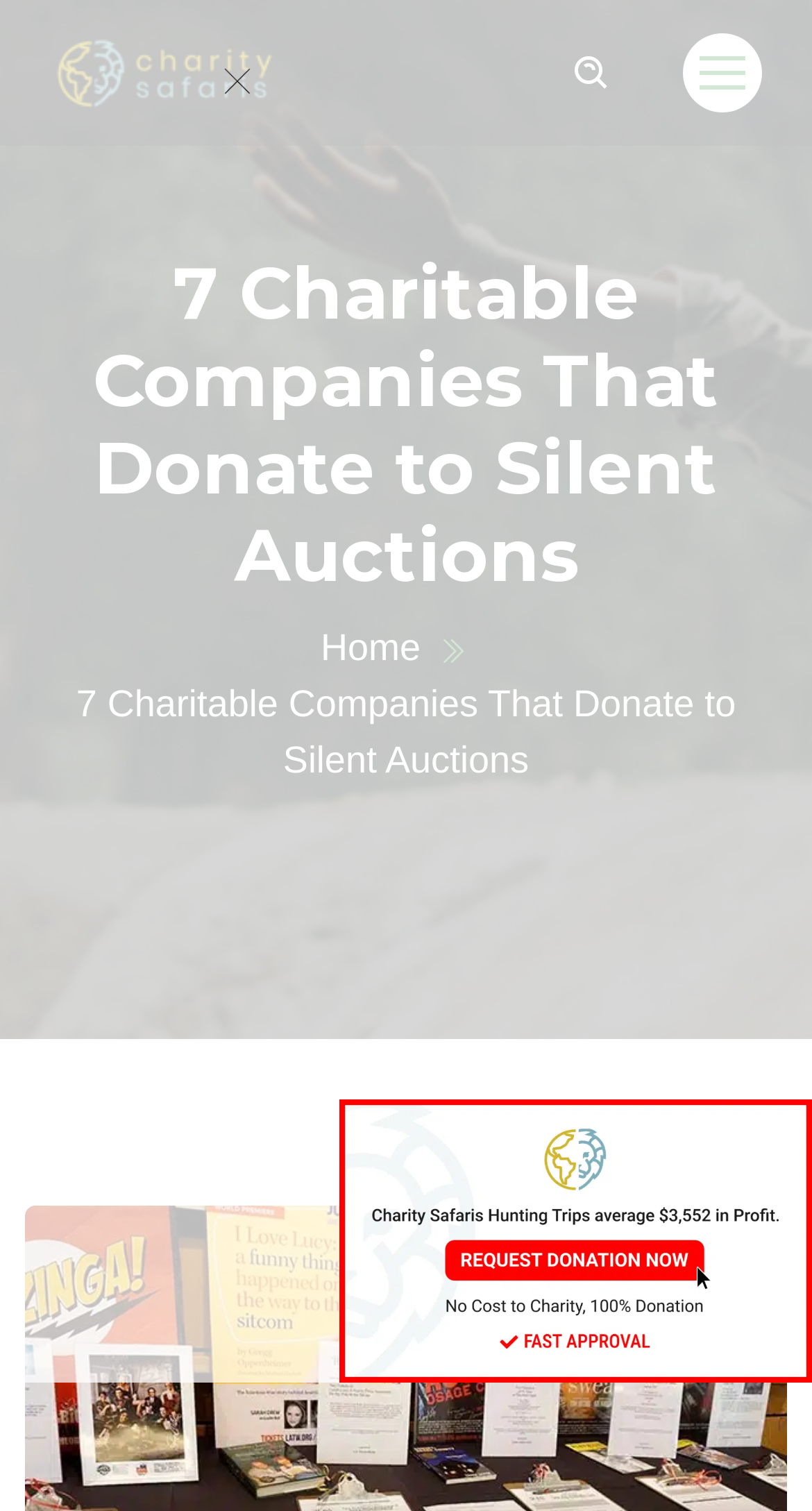Please analyze the image and provide a thorough answer to the question:
How many charitable companies are mentioned?

The heading '7 Charitable Companies That Donate to Silent Auctions' indicates that there are 7 charitable companies mentioned on the webpage.